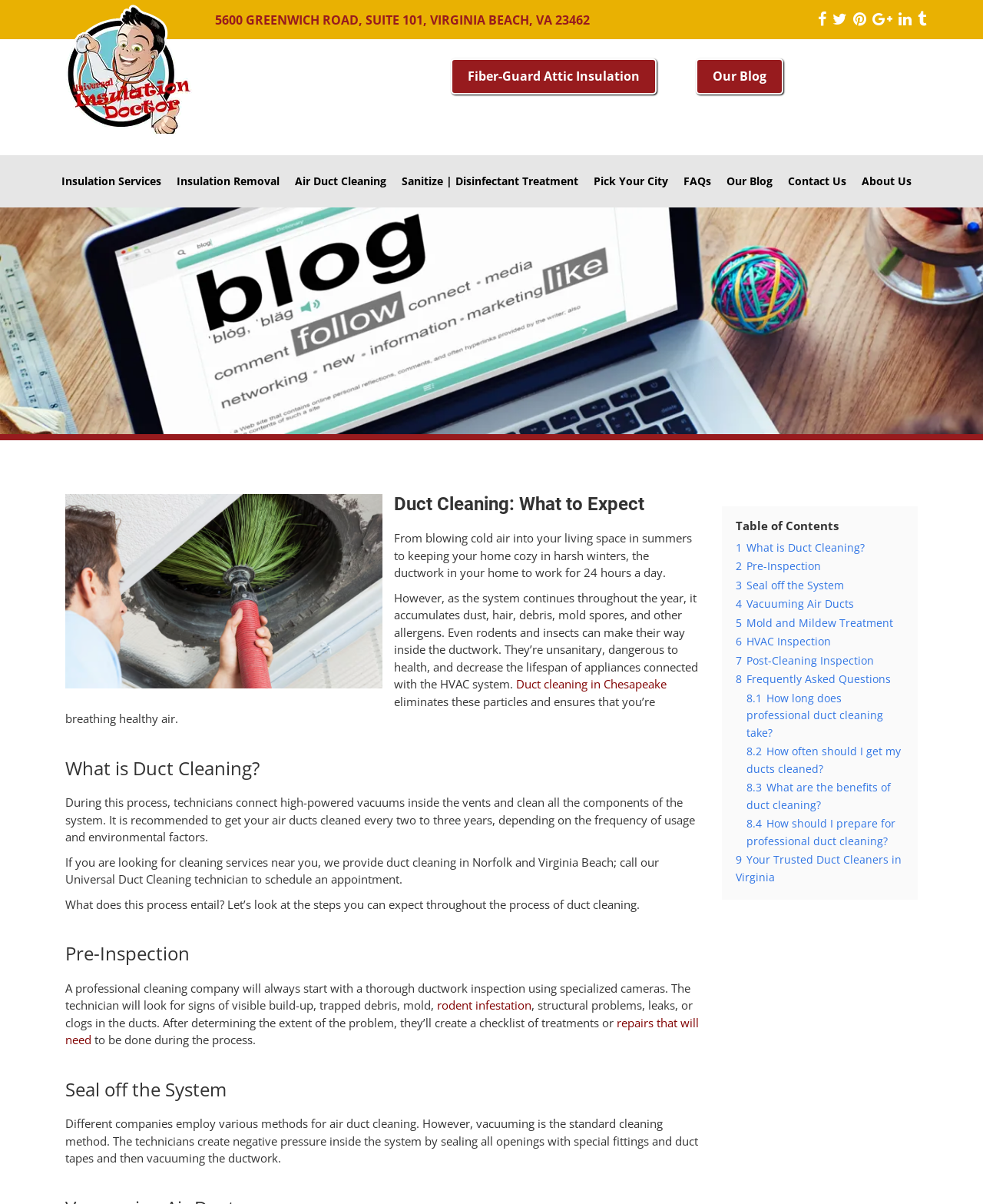Find the bounding box coordinates of the element to click in order to complete the given instruction: "Click on the 'home insulation contractors' link."

[0.066, 0.051, 0.196, 0.064]